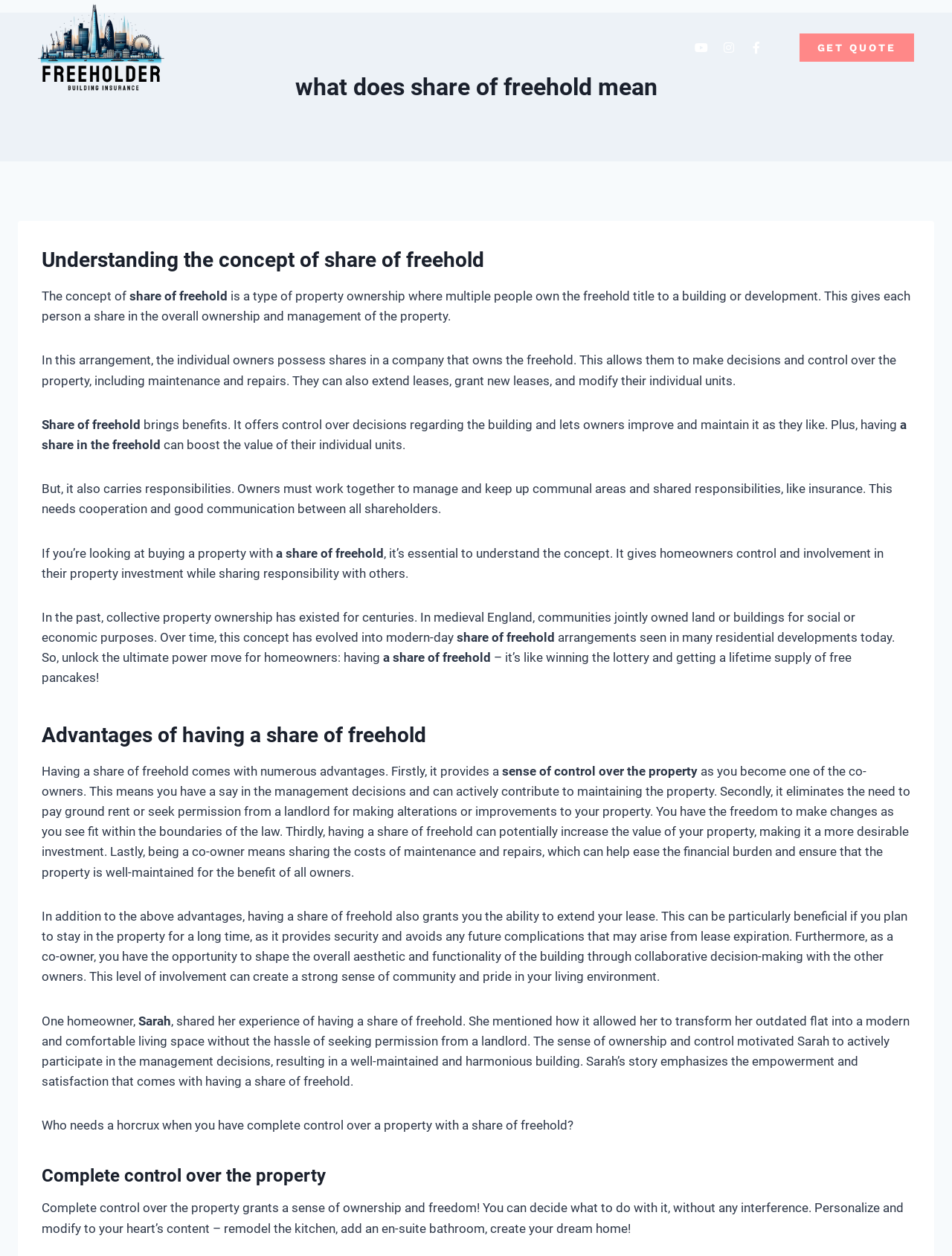Locate the primary headline on the webpage and provide its text.

what does share of freehold mean